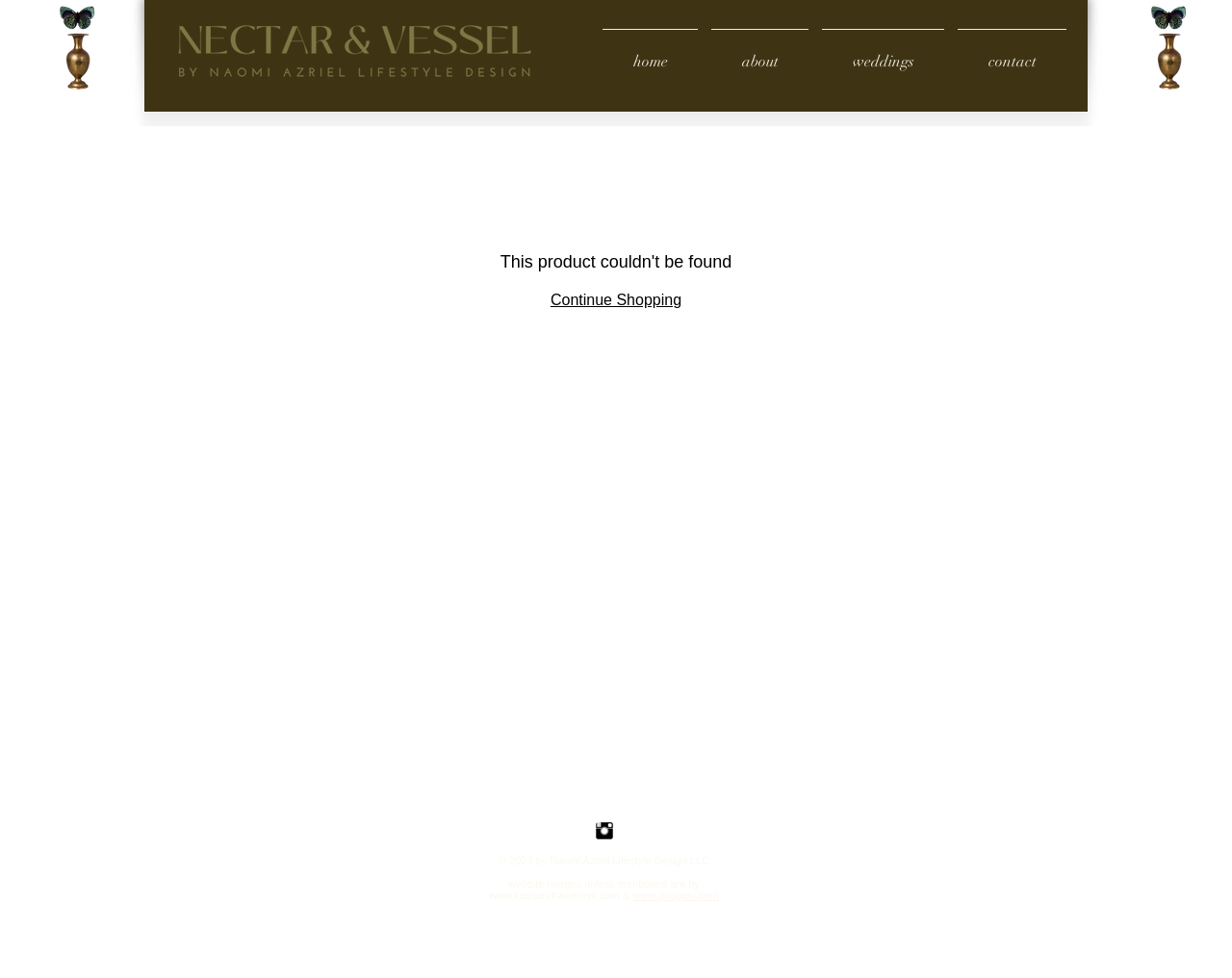Specify the bounding box coordinates (top-left x, top-left y, bottom-right x, bottom-right y) of the UI element in the screenshot that matches this description: Join the Discord Server(Chatroom)! (*≧▽≦)*

None